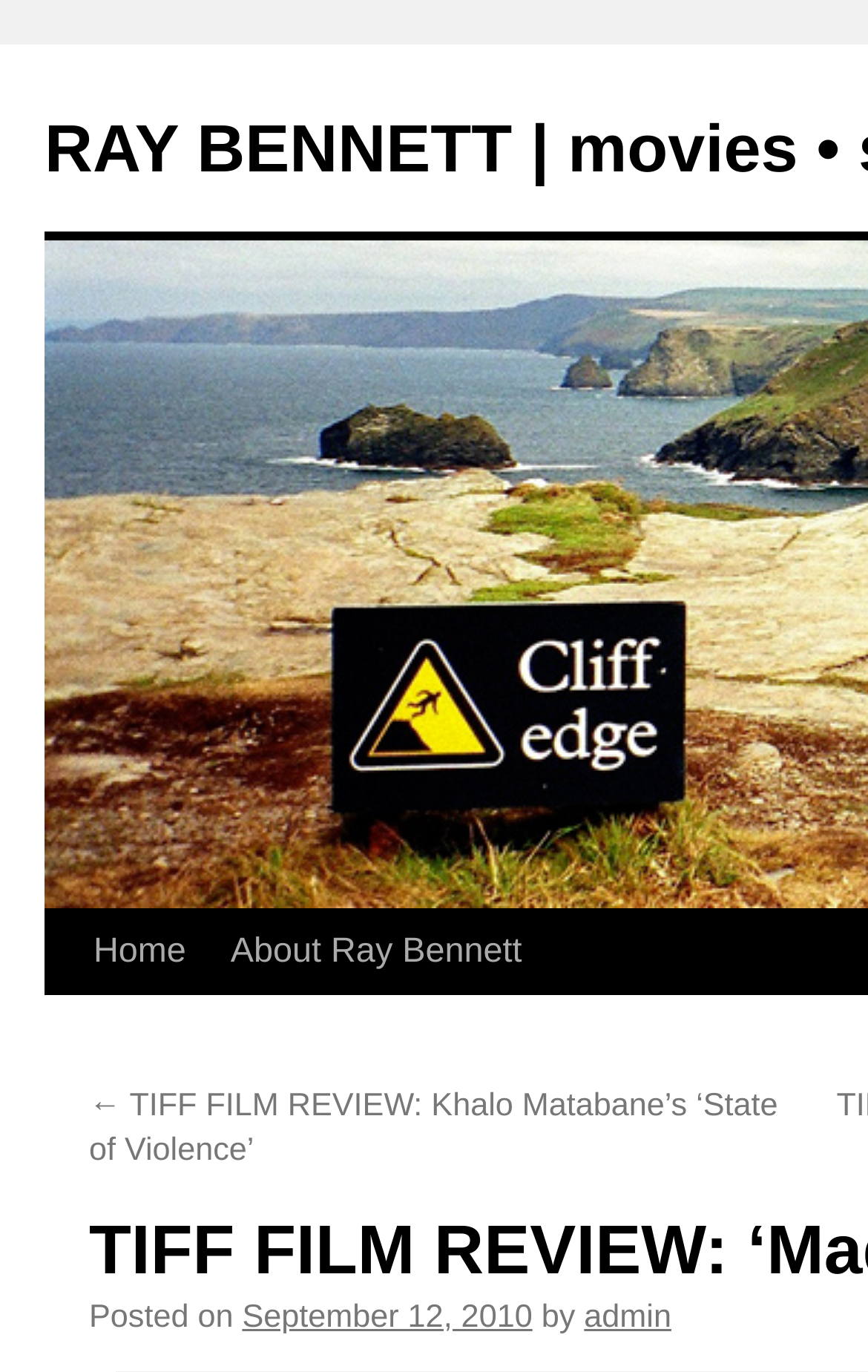Respond to the following question with a brief word or phrase:
What is the name of the film being reviewed?

Made in Dagenham